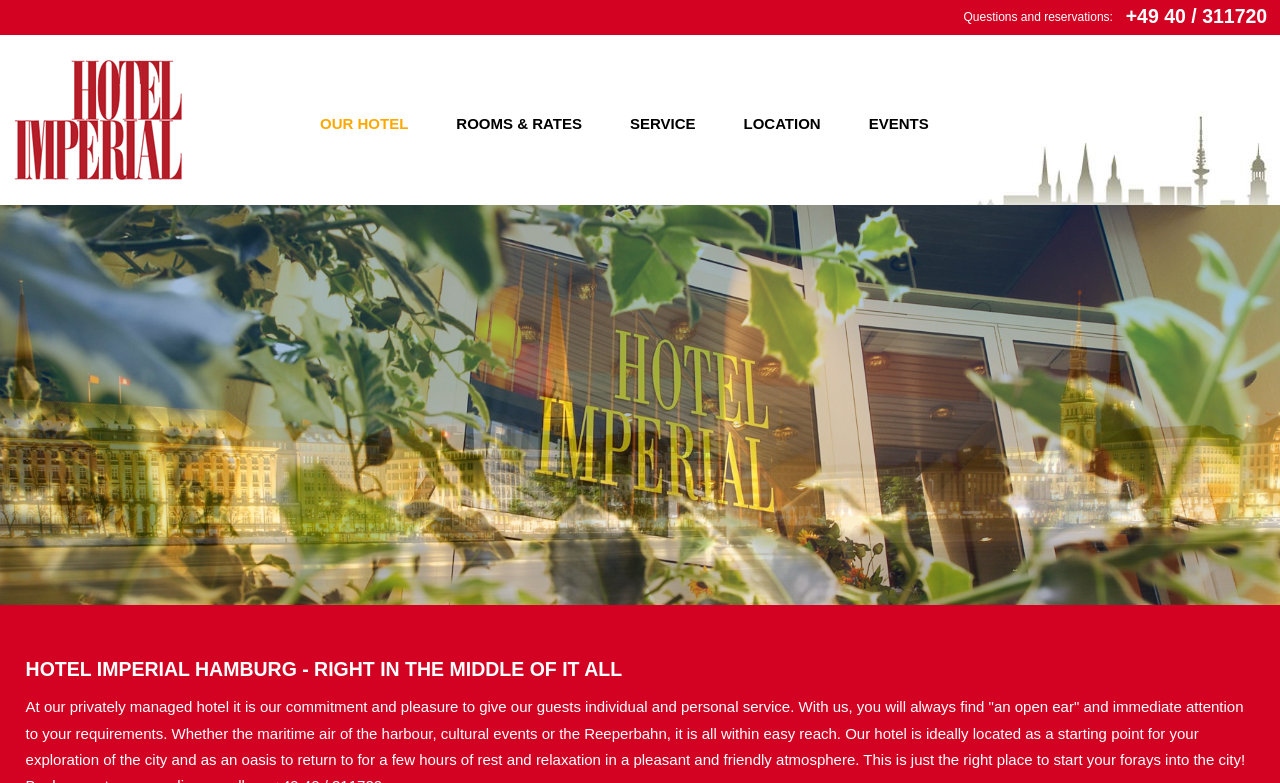Please provide a comprehensive answer to the question based on the screenshot: What is the hotel's location in relation to the city?

I found this information by reading the heading on the webpage, which states that the hotel is 'right in the middle of it all'. This suggests that the hotel is centrally located and close to the city's attractions.